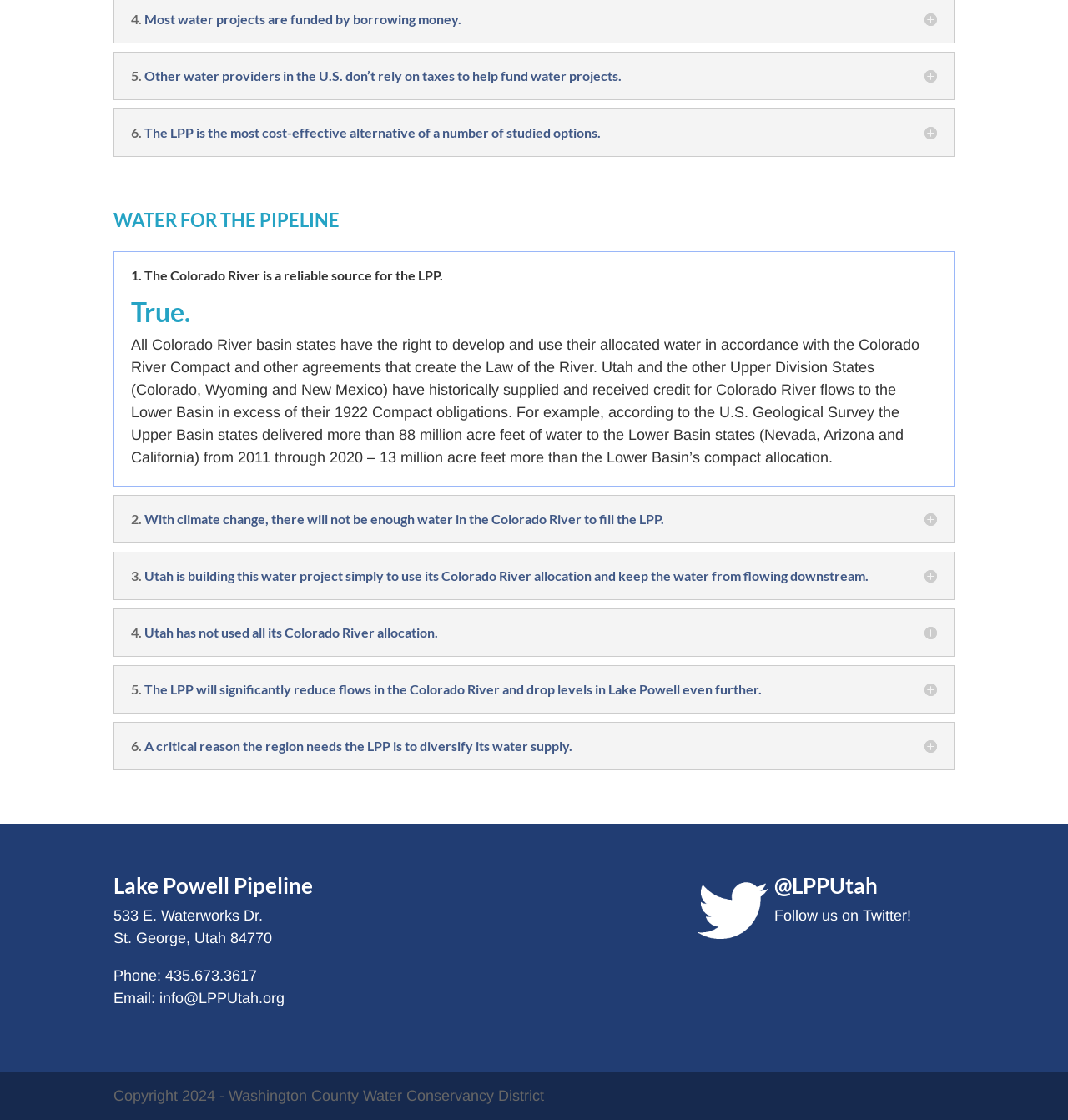What is the address of the Waterworks Dr mentioned on the webpage?
Please provide a comprehensive answer based on the details in the screenshot.

The webpage provides the address '533 E. Waterworks Dr.' in St. George, Utah 84770, which is mentioned in the static text elements on the webpage.